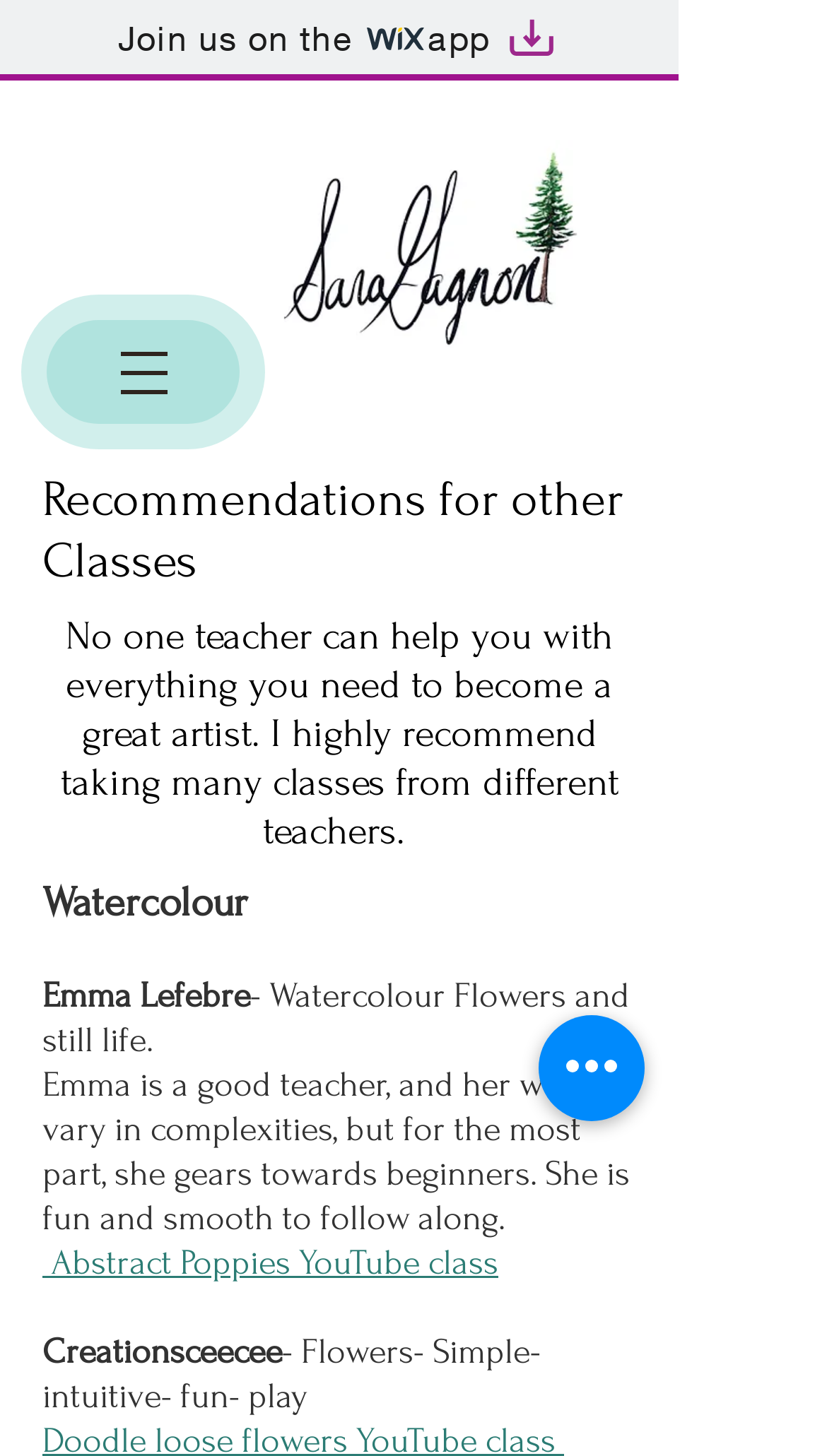Please predict the bounding box coordinates (top-left x, top-left y, bottom-right x, bottom-right y) for the UI element in the screenshot that fits the description: Abstract Poppies YouTube class

[0.051, 0.853, 0.603, 0.881]